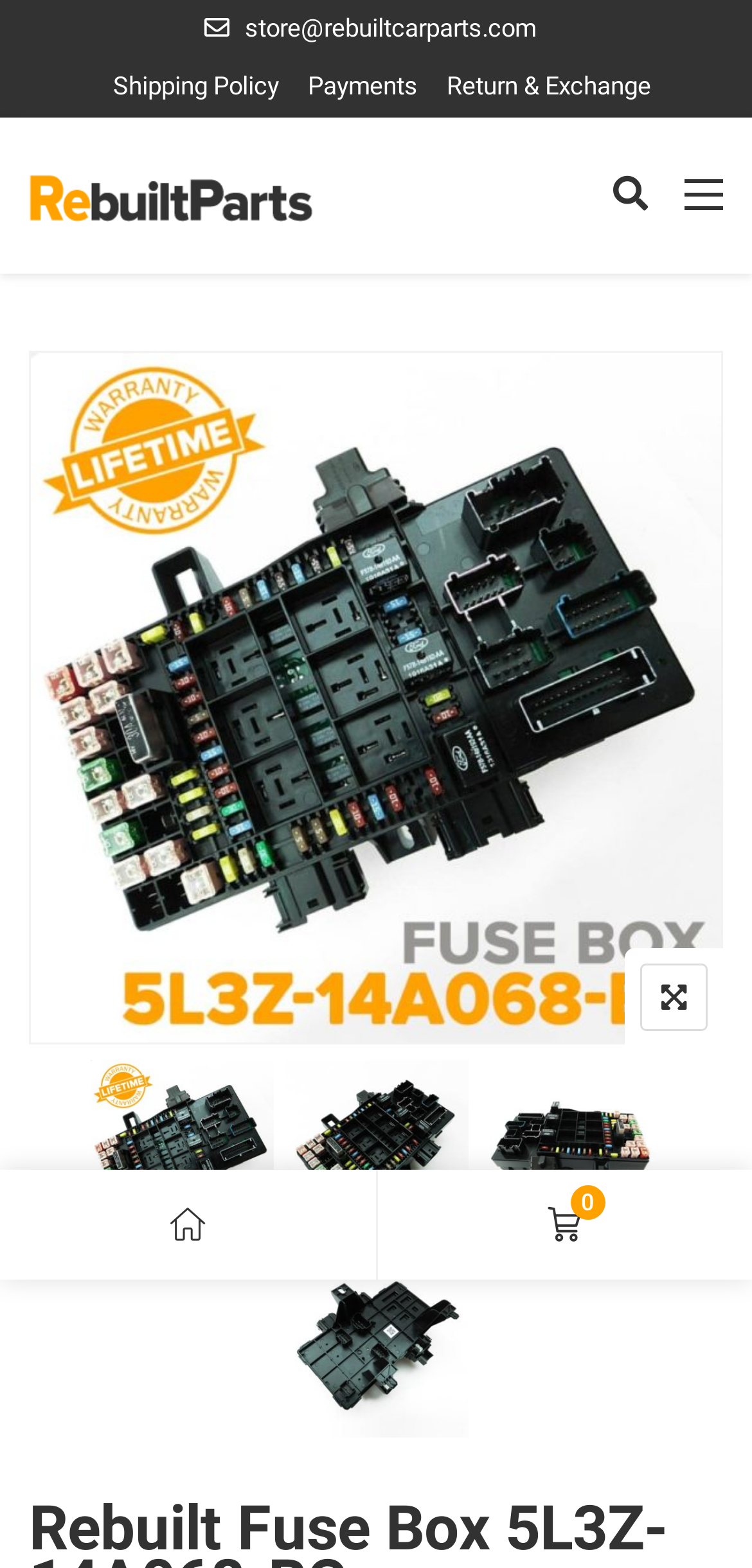Use a single word or phrase to answer the question: 
What is the purpose of the table?

Product information